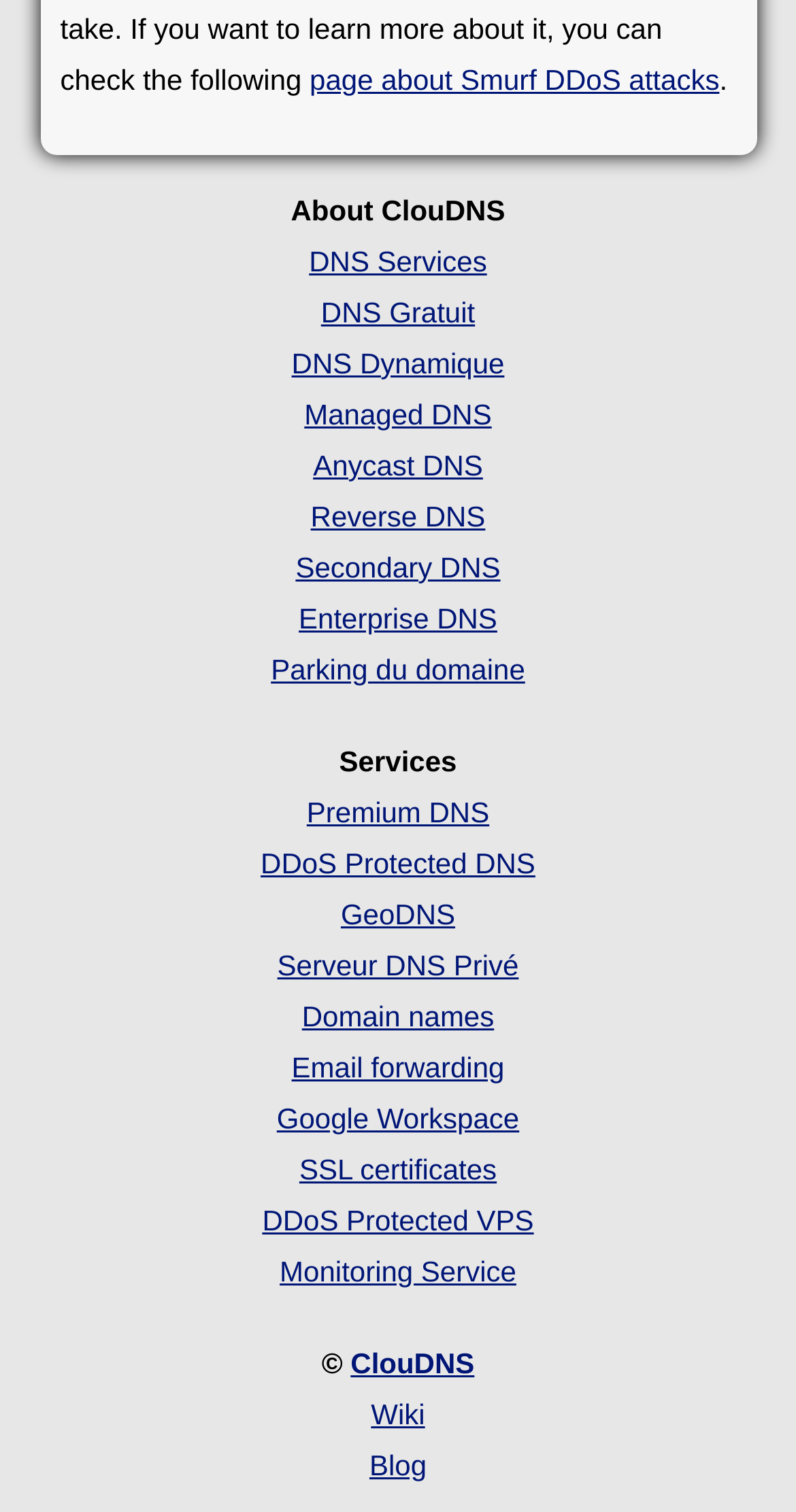Please specify the bounding box coordinates for the clickable region that will help you carry out the instruction: "Get Premium DNS".

[0.385, 0.526, 0.615, 0.548]